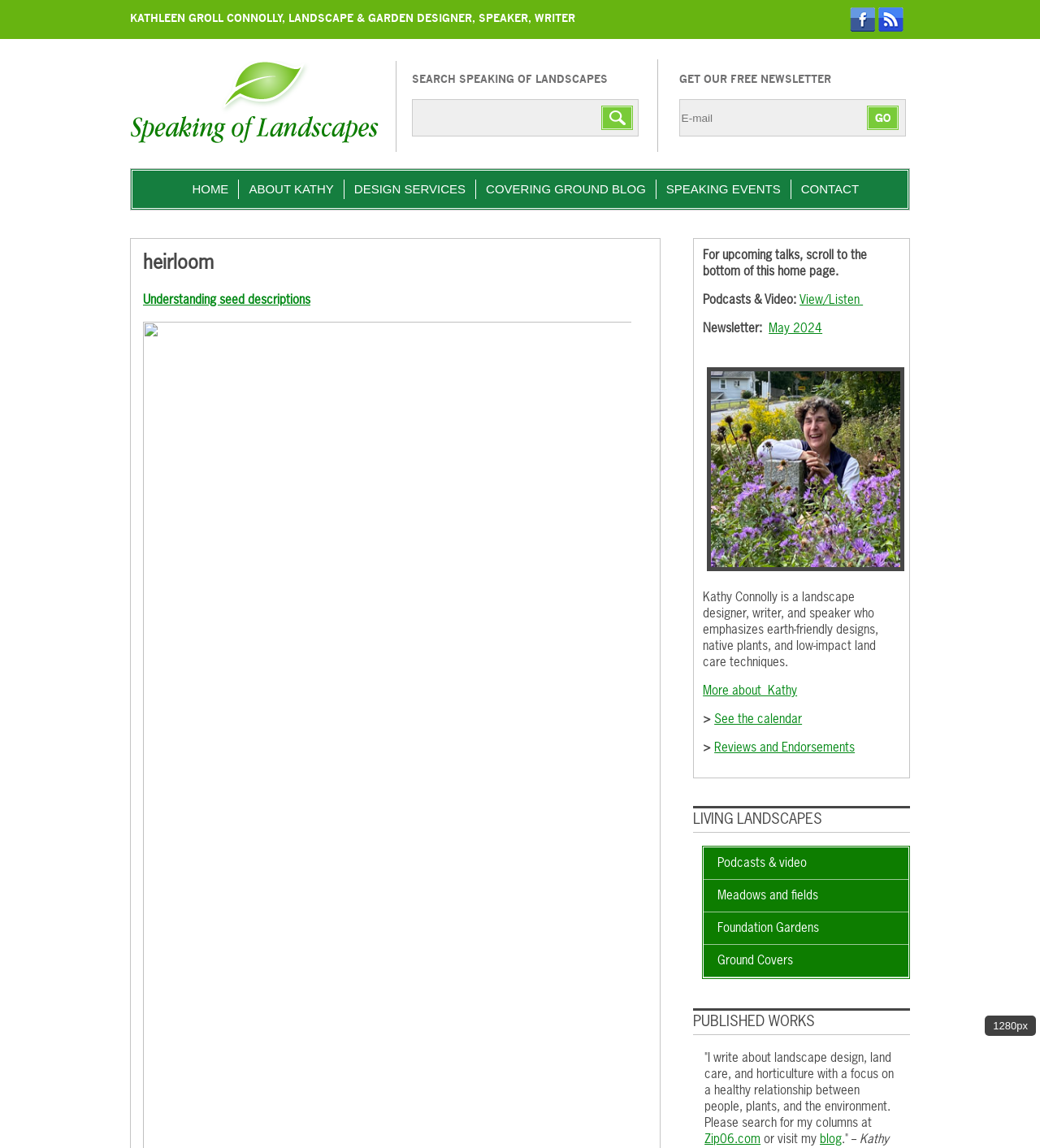What is the purpose of the search bar?
Examine the image and give a concise answer in one word or a short phrase.

Search Speaking of Landscapes